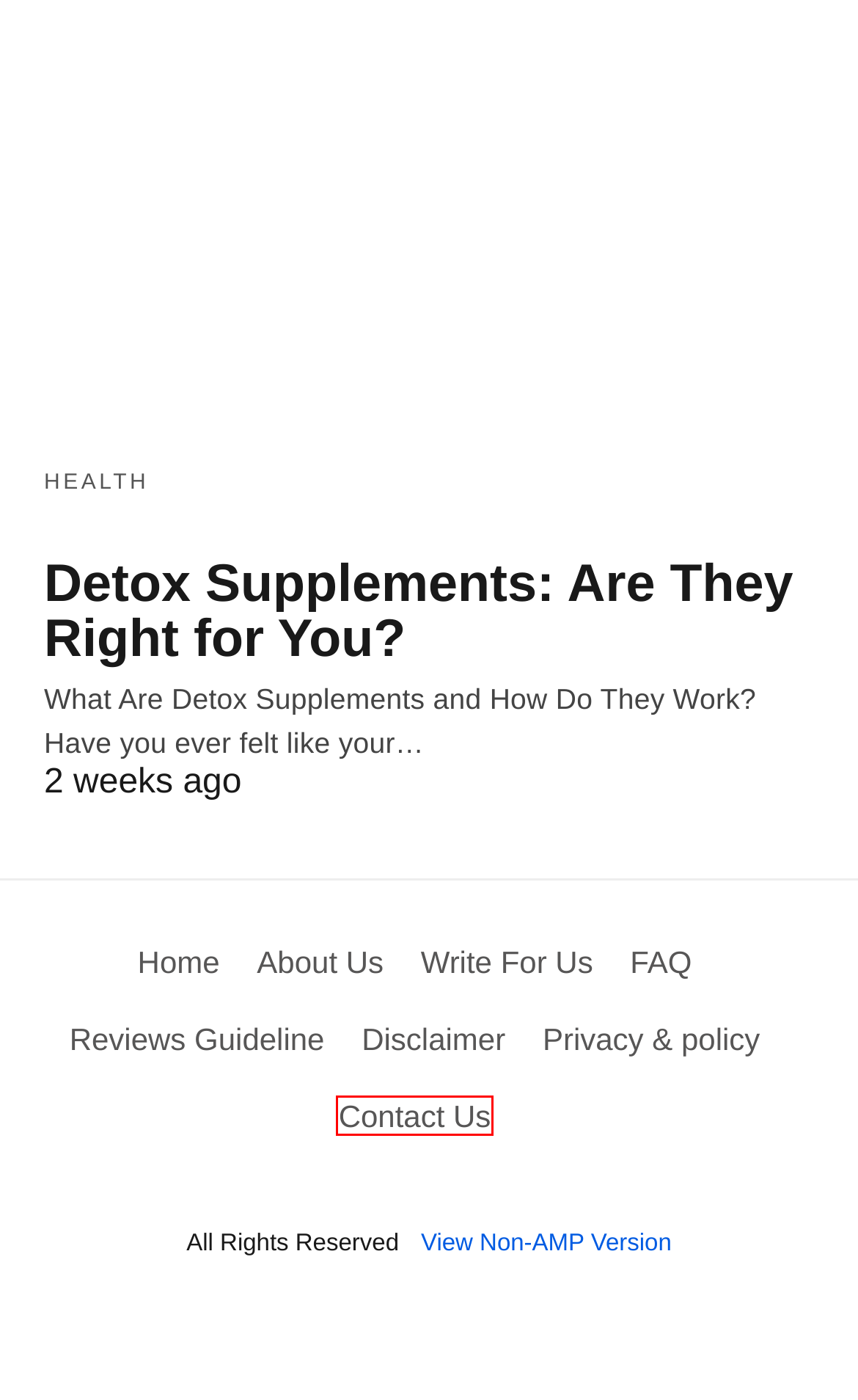You have a screenshot of a webpage with an element surrounded by a red bounding box. Choose the webpage description that best describes the new page after clicking the element inside the red bounding box. Here are the candidates:
A. Write For Us Website Reviews | Hastebc Blog
B. Privacy & policy
C. FAQ | Hastebc
D. Disclaimer
E. Contact Us of Hastebc.org
F. Detox Supplements: Are They Right for You?
G. About Us of hastebc.org
H. Best Project Management Software Pricing Comparison: How Much Should You Pay in 2023

E